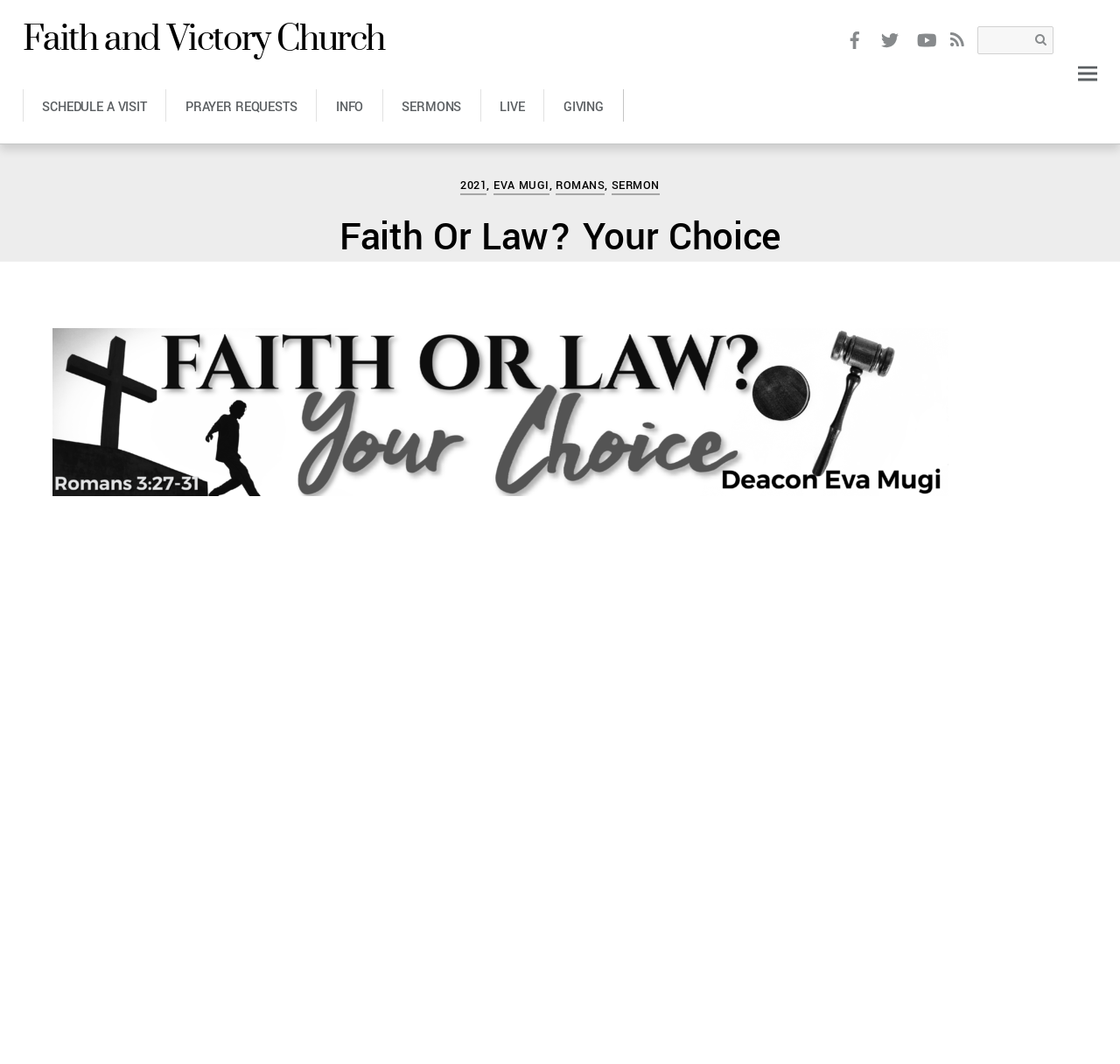Locate the bounding box coordinates of the clickable region necessary to complete the following instruction: "Submit your website". Provide the coordinates in the format of four float numbers between 0 and 1, i.e., [left, top, right, bottom].

None